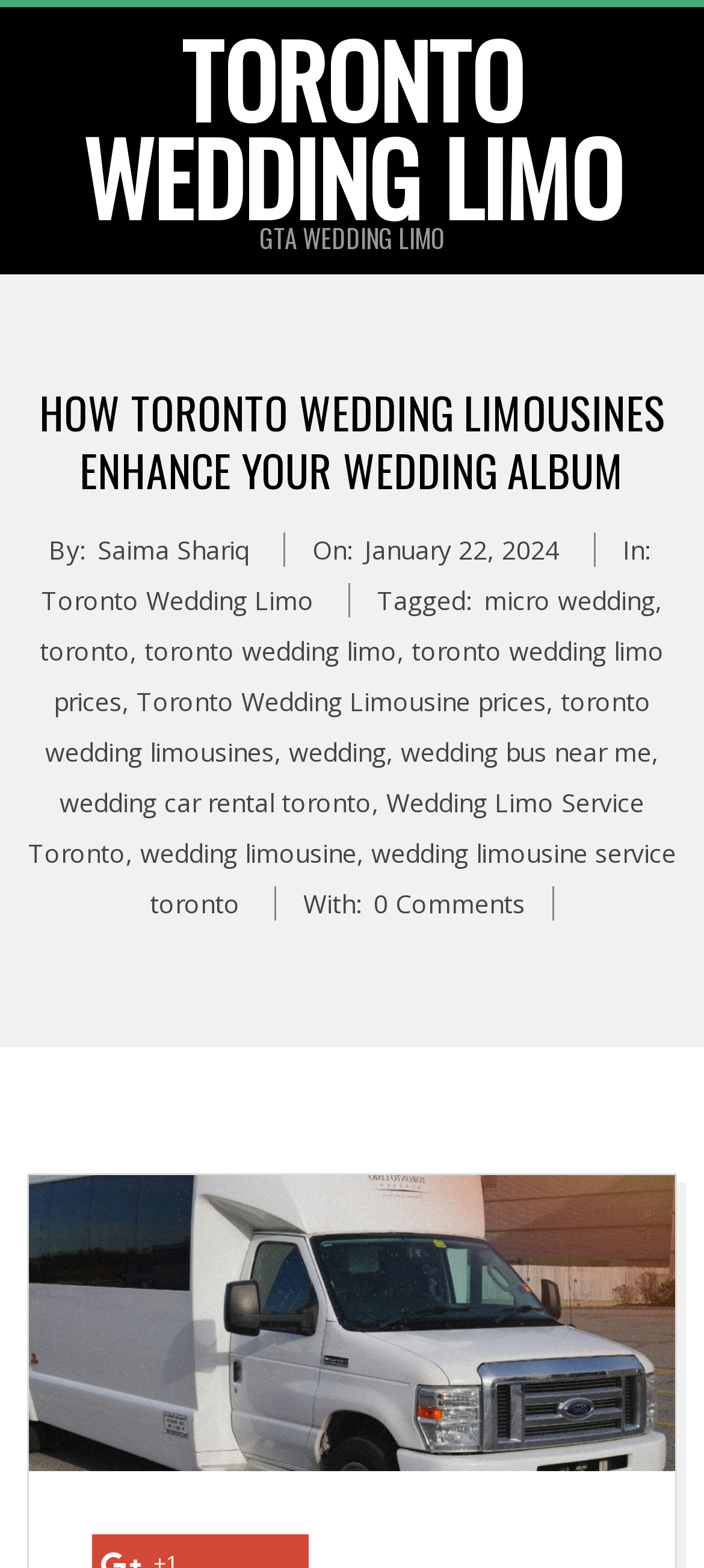Bounding box coordinates are given in the format (top-left x, top-left y, bottom-right x, bottom-right y). All values should be floating point numbers between 0 and 1. Provide the bounding box coordinate for the UI element described as: toronto

[0.056, 0.404, 0.185, 0.426]